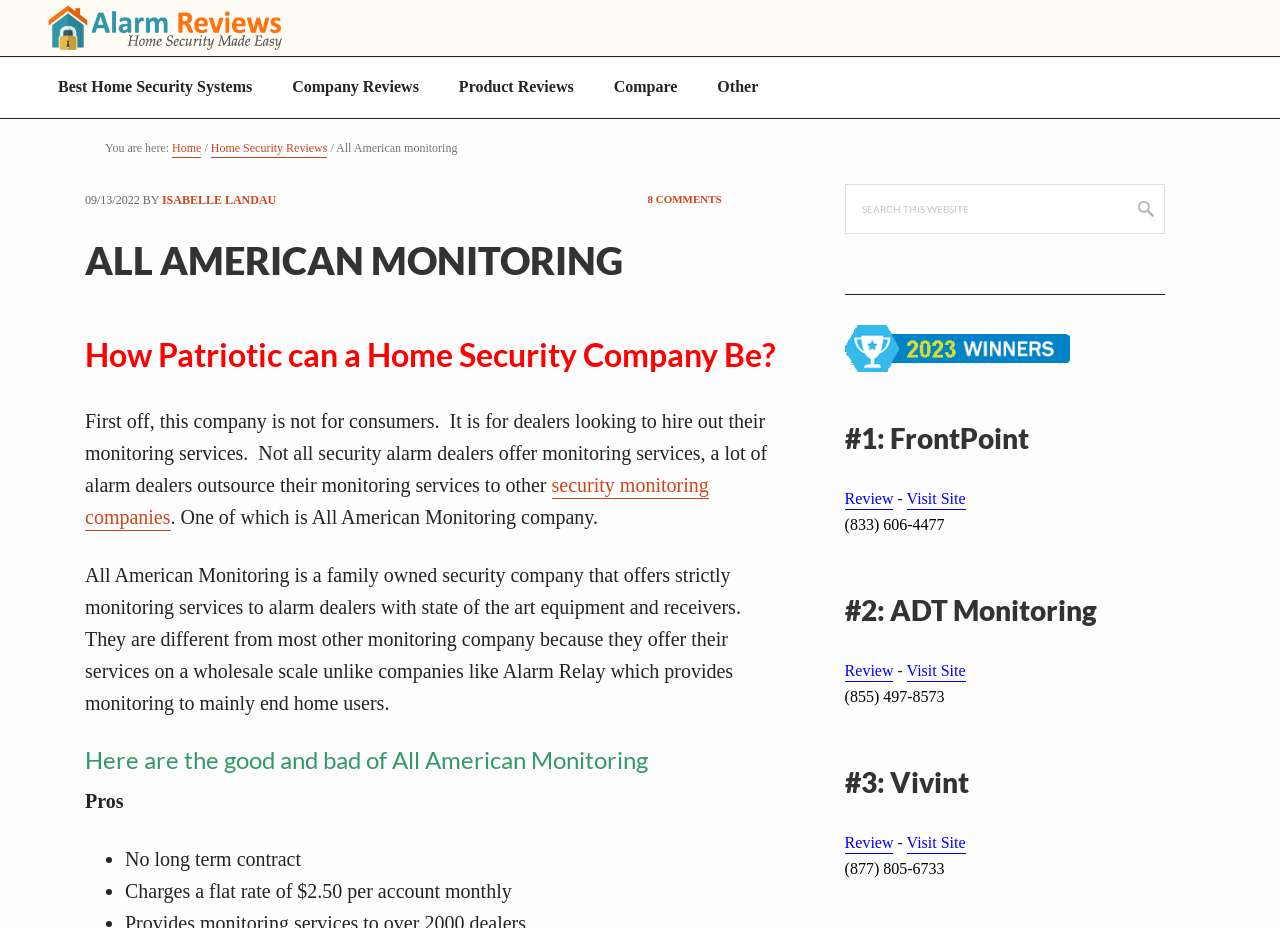What is the flat rate charged by All American Monitoring? Please answer the question using a single word or phrase based on the image.

$2.50 per account monthly